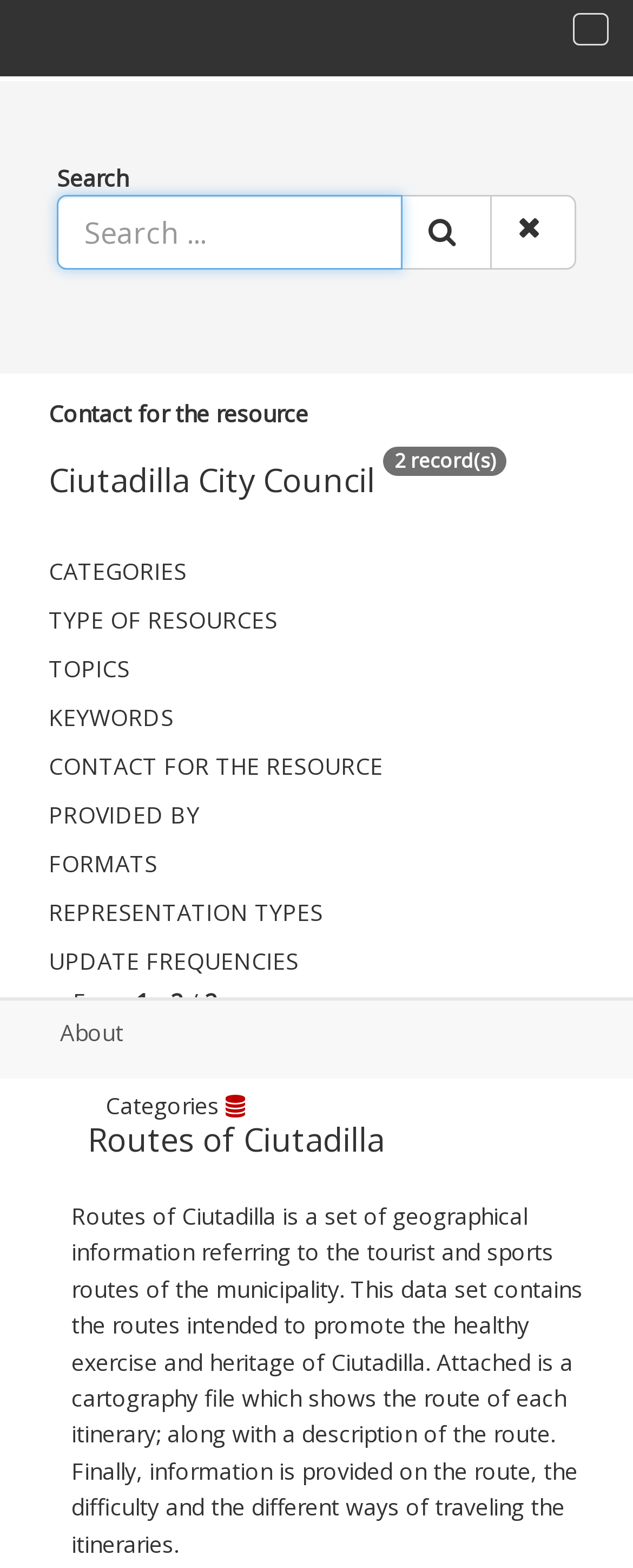What is the topic of the dataset?
Deliver a detailed and extensive answer to the question.

I found the answer by looking at the heading element with the text 'Routes of Ciutadilla' located at [0.138, 0.716, 0.87, 0.739]. This element is a child of the LayoutTable and is likely to display the topic of the dataset.